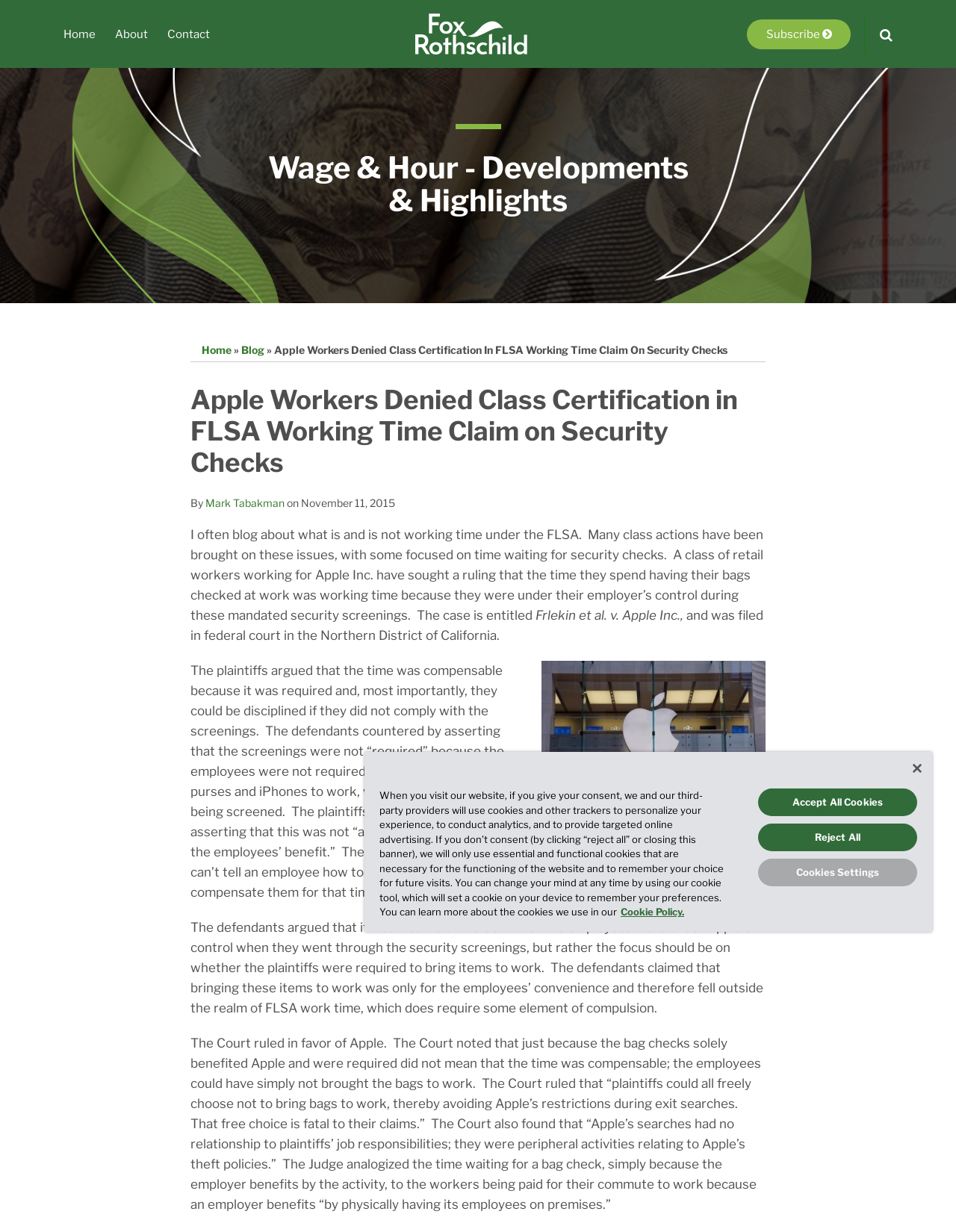From the webpage screenshot, predict the bounding box coordinates (top-left x, top-left y, bottom-right x, bottom-right y) for the UI element described here: Cookie Policy.

[0.649, 0.735, 0.716, 0.745]